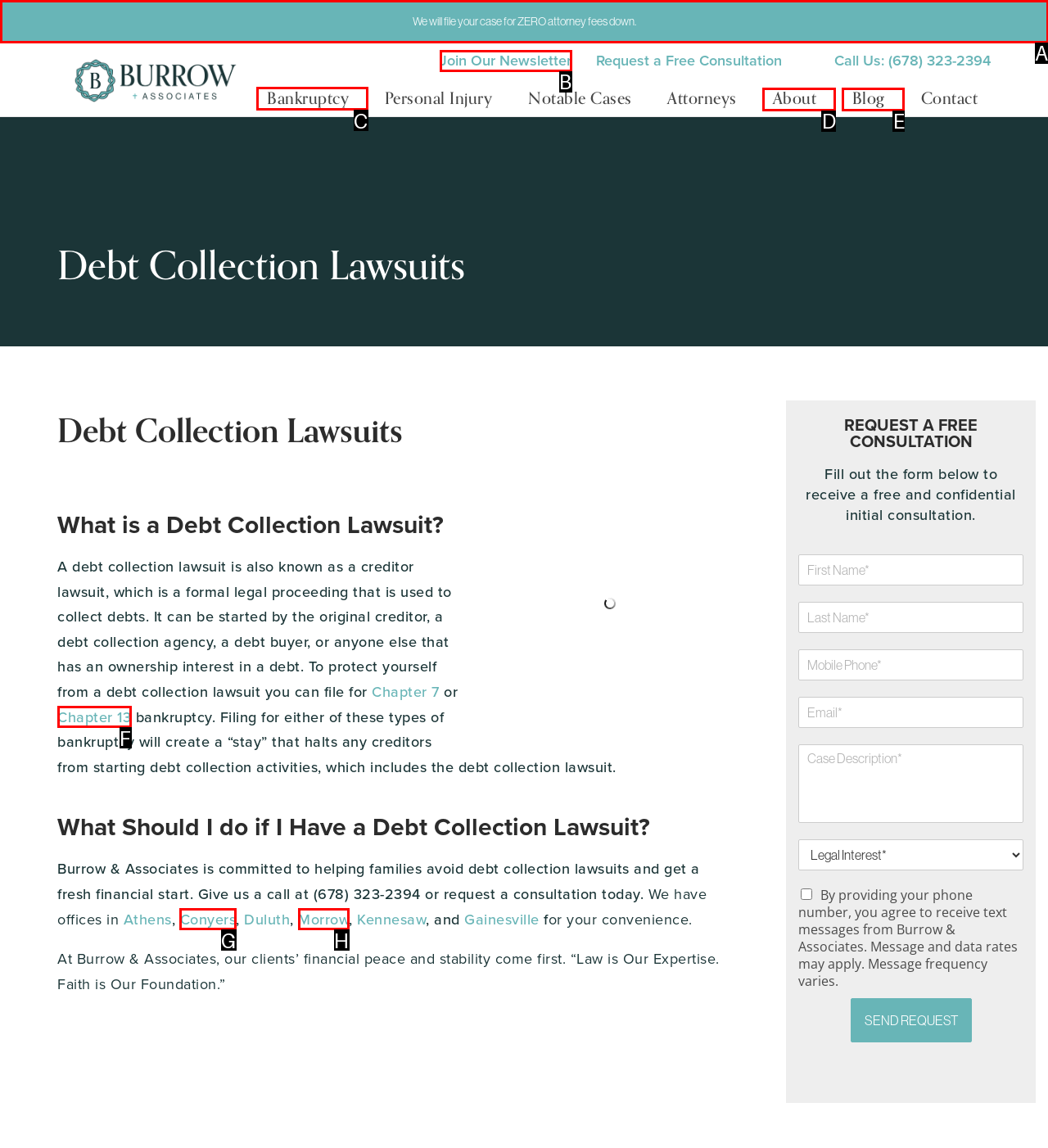Tell me the correct option to click for this task: Click the 'Bankruptcy' link
Write down the option's letter from the given choices.

C